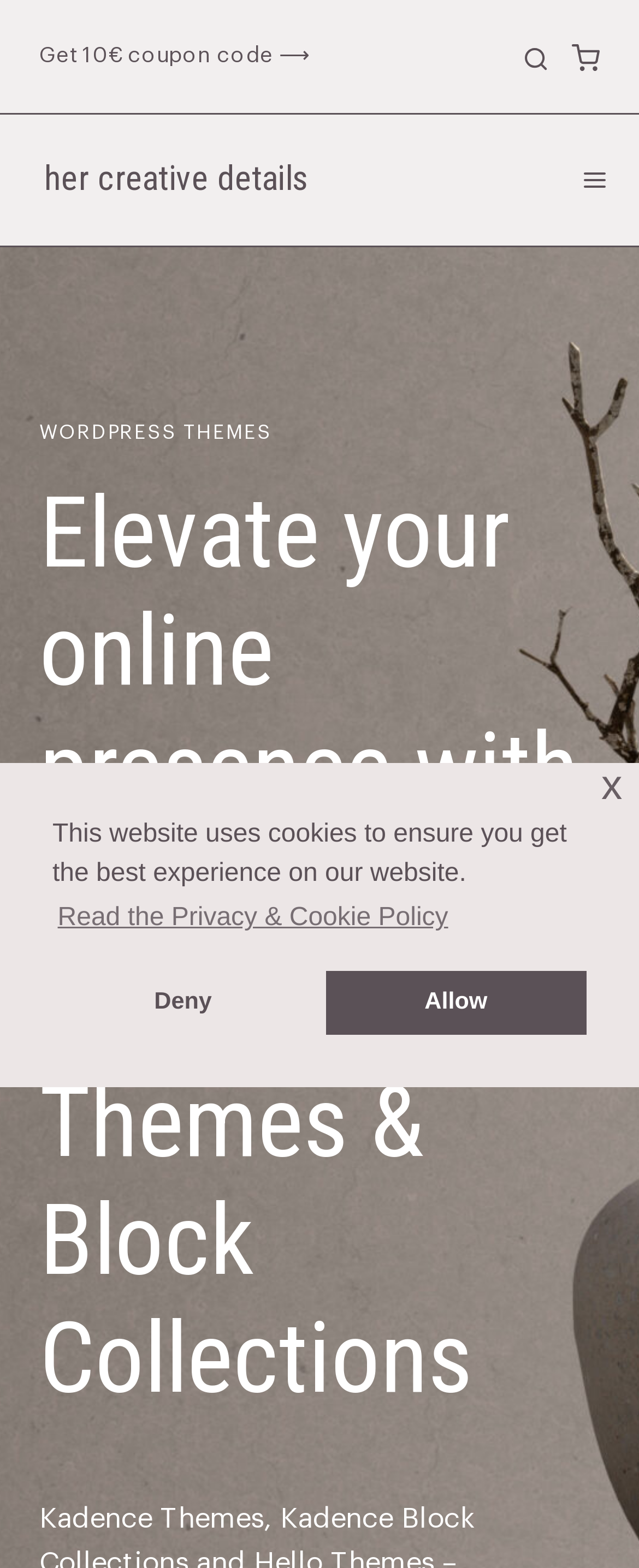Identify and generate the primary title of the webpage.

Elevate your online presence with elegant WordPress Themes & Block Collections